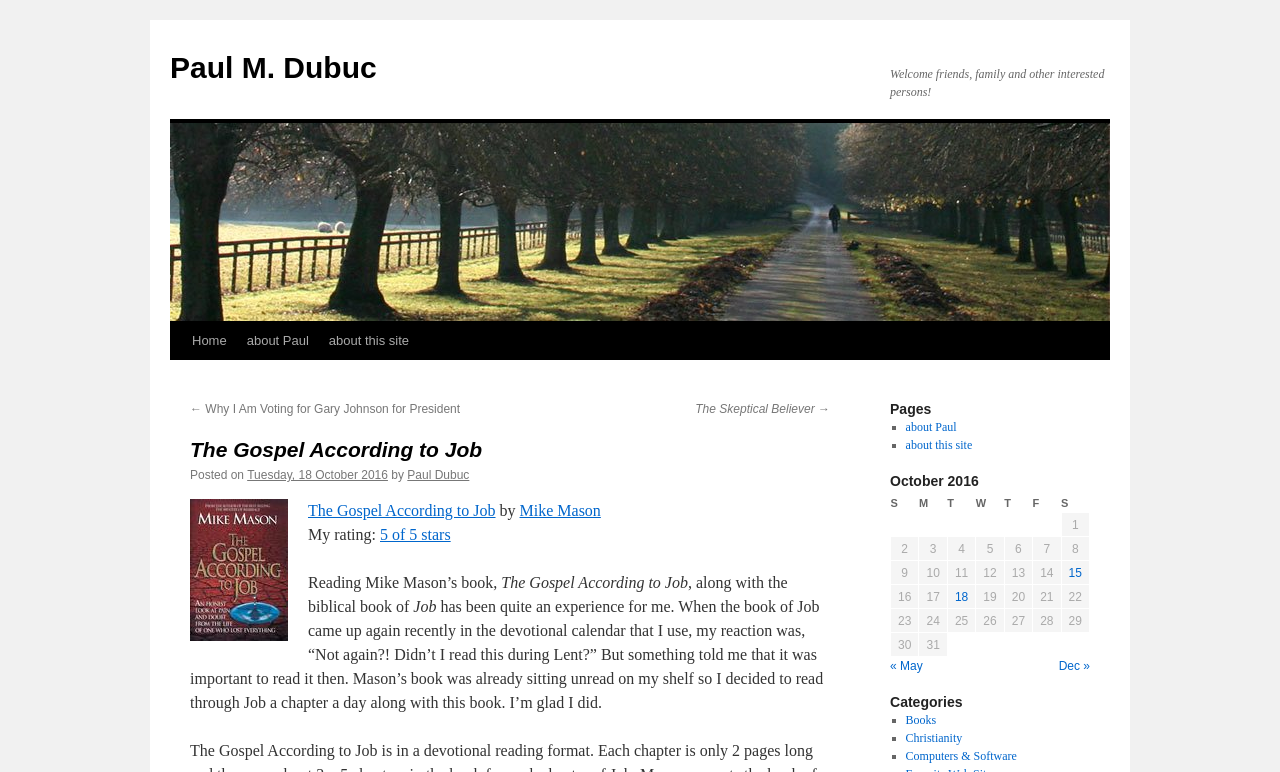Identify the coordinates of the bounding box for the element that must be clicked to accomplish the instruction: "Check the calendar for October 2016".

[0.695, 0.611, 0.852, 0.851]